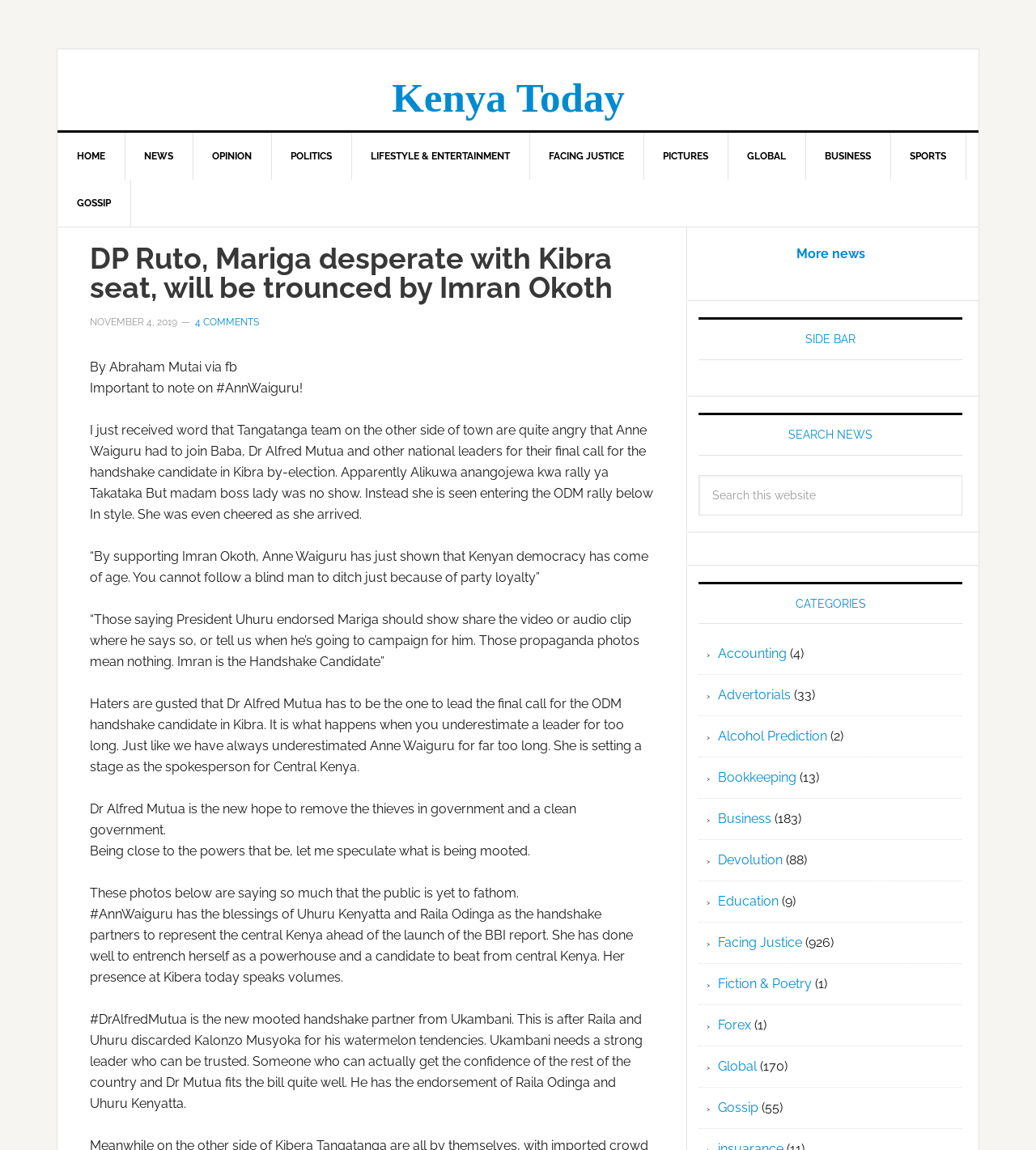What is the topic of the main article?
Please give a detailed and elaborate answer to the question.

I determined the answer by analyzing the content of the main article, which mentions politicians and political events, indicating that the topic is politics.